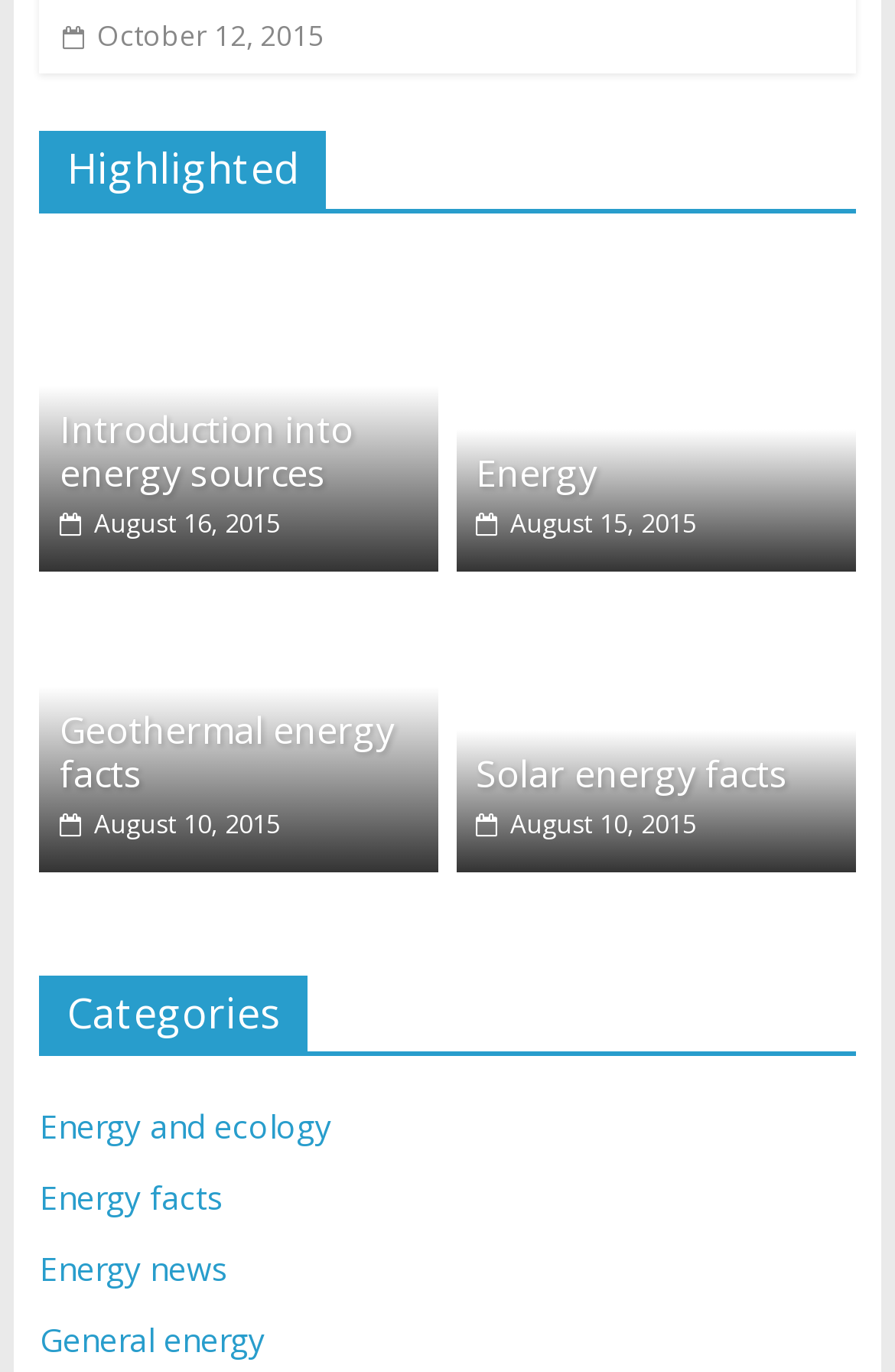Answer the following in one word or a short phrase: 
What is the title of the first highlighted section?

Introduction into energy sources